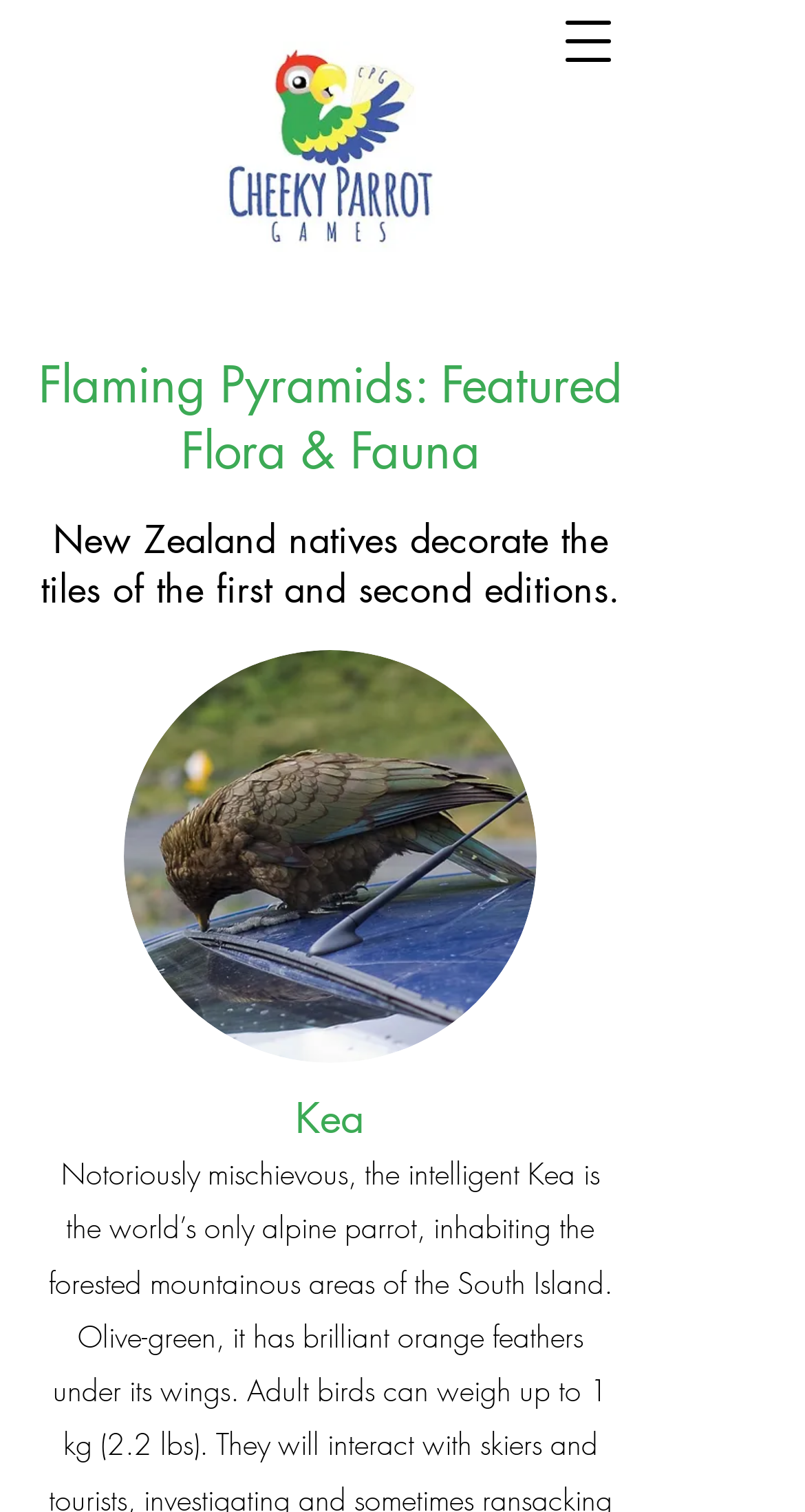Give a succinct answer to this question in a single word or phrase: 
What is below the heading 'Flaming Pyramids: Featured Flora & Fauna'?

Image